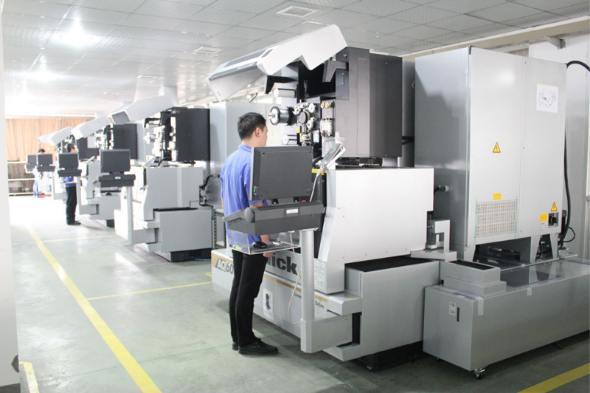Provide an in-depth description of all elements within the image.

The image showcases a modern CNC machining facility, highlighting multiple advanced CNC machines lined up in a spacious workshop. A technician, dressed in a blue shirt, is attentively operating one of the machines, demonstrating a focus on precision and efficiency. The machines, characterized by their sleek designs and prominent control panels, reflect the advanced technology employed in manufacturing processes. The environment is well-lit with overhead lighting, and the clean, organized layout underscores the commitment to maintaining high standards of quality and safety in the workspace. This visual encapsulates the essence of Richconn's commitment to superior machining services, aligning with their mission of continuous improvement and quality service.